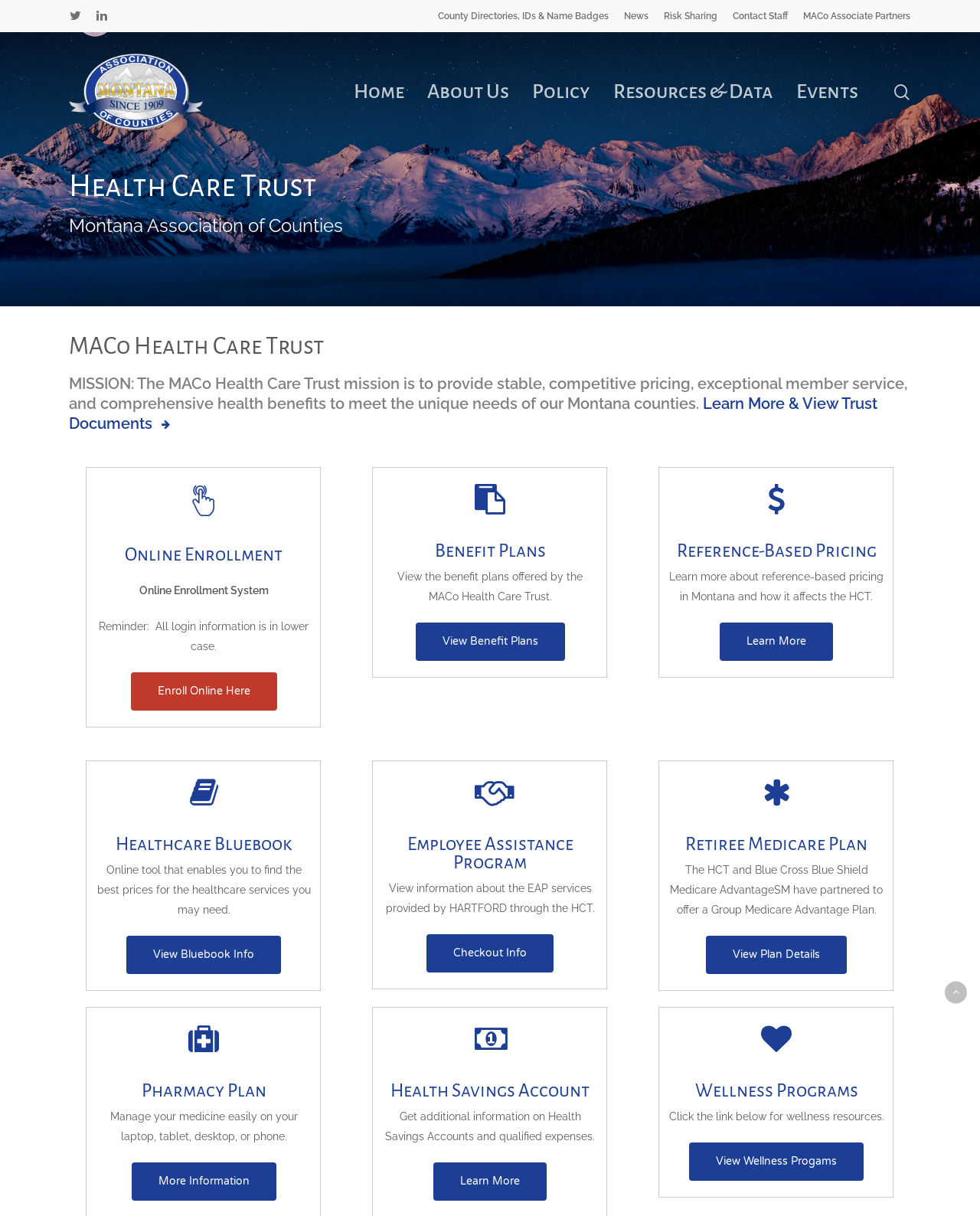How many benefit plans are offered by the MACo Health Care Trust?
Answer briefly with a single word or phrase based on the image.

Not specified